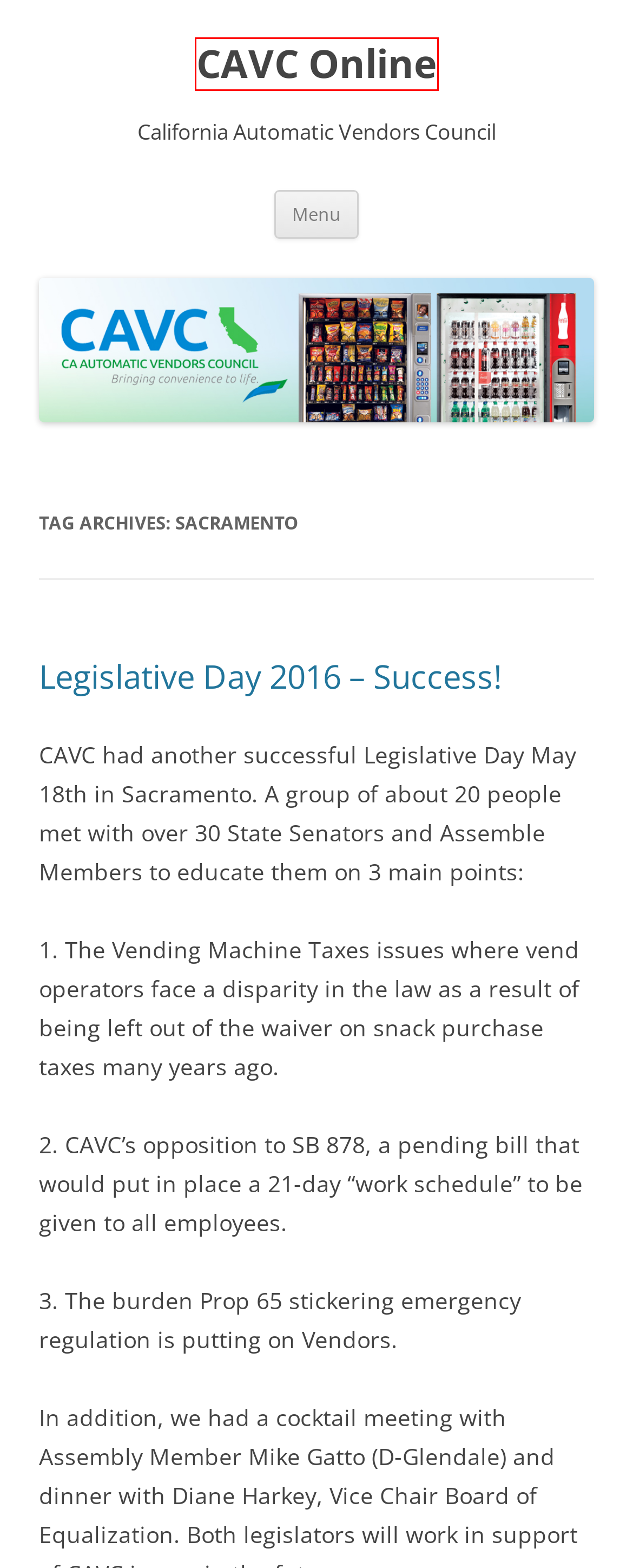Examine the screenshot of the webpage, which has a red bounding box around a UI element. Select the webpage description that best fits the new webpage after the element inside the red bounding box is clicked. Here are the choices:
A. CAVC Online | California Automatic Vendors Council
B. legislation | CAVC Online
C. Uncategorized | CAVC Online
D. March | 2016 | CAVC Online
E. October | 2015 | CAVC Online
F. CAlaw | CAVC Online
G. And The Trophy Goes To… | CAVC Online
H. Legislative Day 2016 – Success! | CAVC Online

A